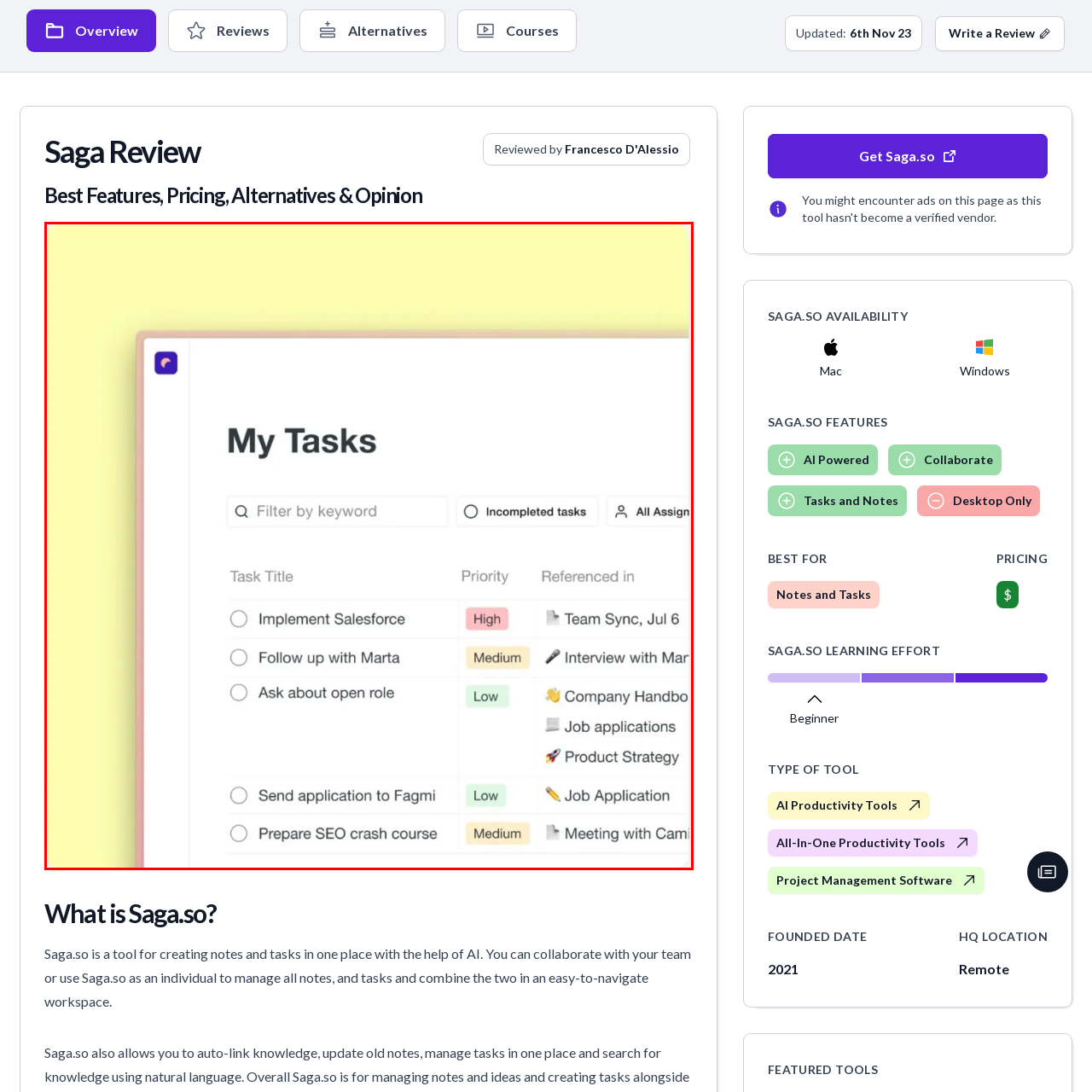What is the highest priority task in the list?
Look at the area highlighted by the red bounding box and answer the question in detail, drawing from the specifics shown in the image.

The caption highlights three tasks with different priority levels, and 'Implement Salesforce' is marked with a high priority, making it the highest priority task in the list.